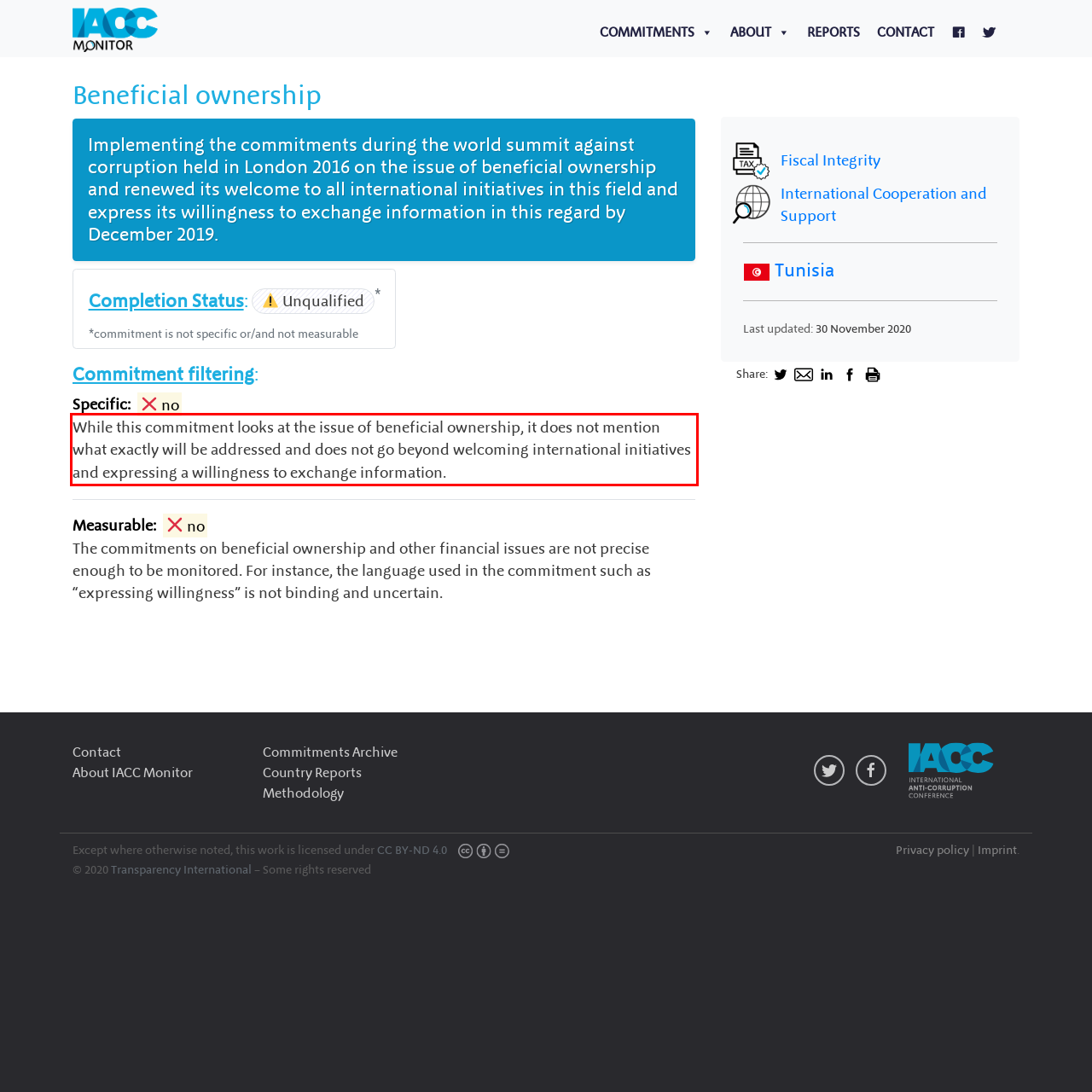You have a screenshot of a webpage with a red bounding box. Identify and extract the text content located inside the red bounding box.

While this commitment looks at the issue of beneficial ownership, it does not mention what exactly will be addressed and does not go beyond welcoming international initiatives and expressing a willingness to exchange information.